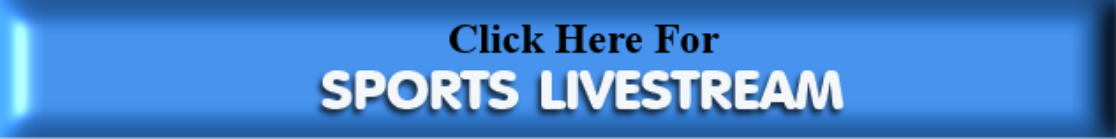Answer in one word or a short phrase: 
What type of content does the button link to?

live streaming for sports events